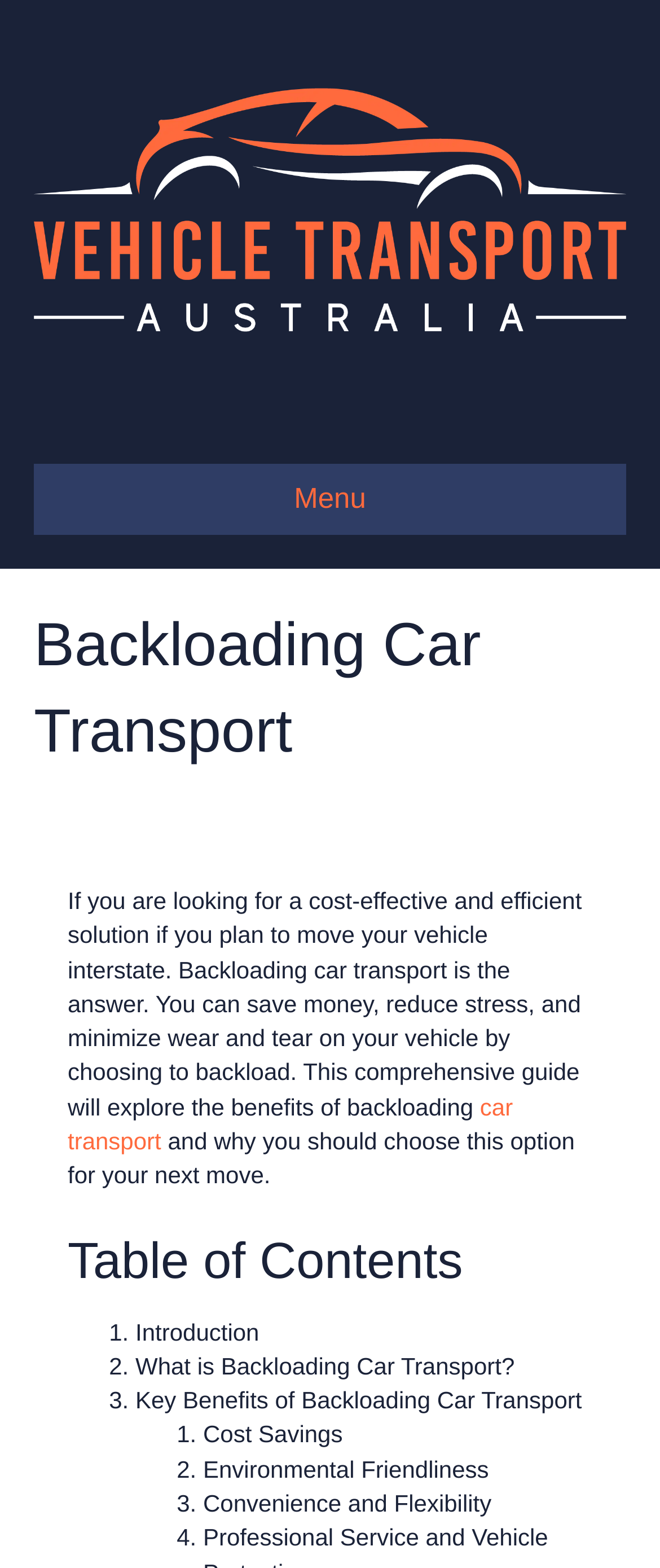How many sections are listed in the table of contents?
Carefully analyze the image and provide a detailed answer to the question.

The table of contents lists three sections, which are introduction, what is backloading car transport, and key benefits of backloading car transport. These sections are listed in a numbered format, making it easy to identify the three sections.